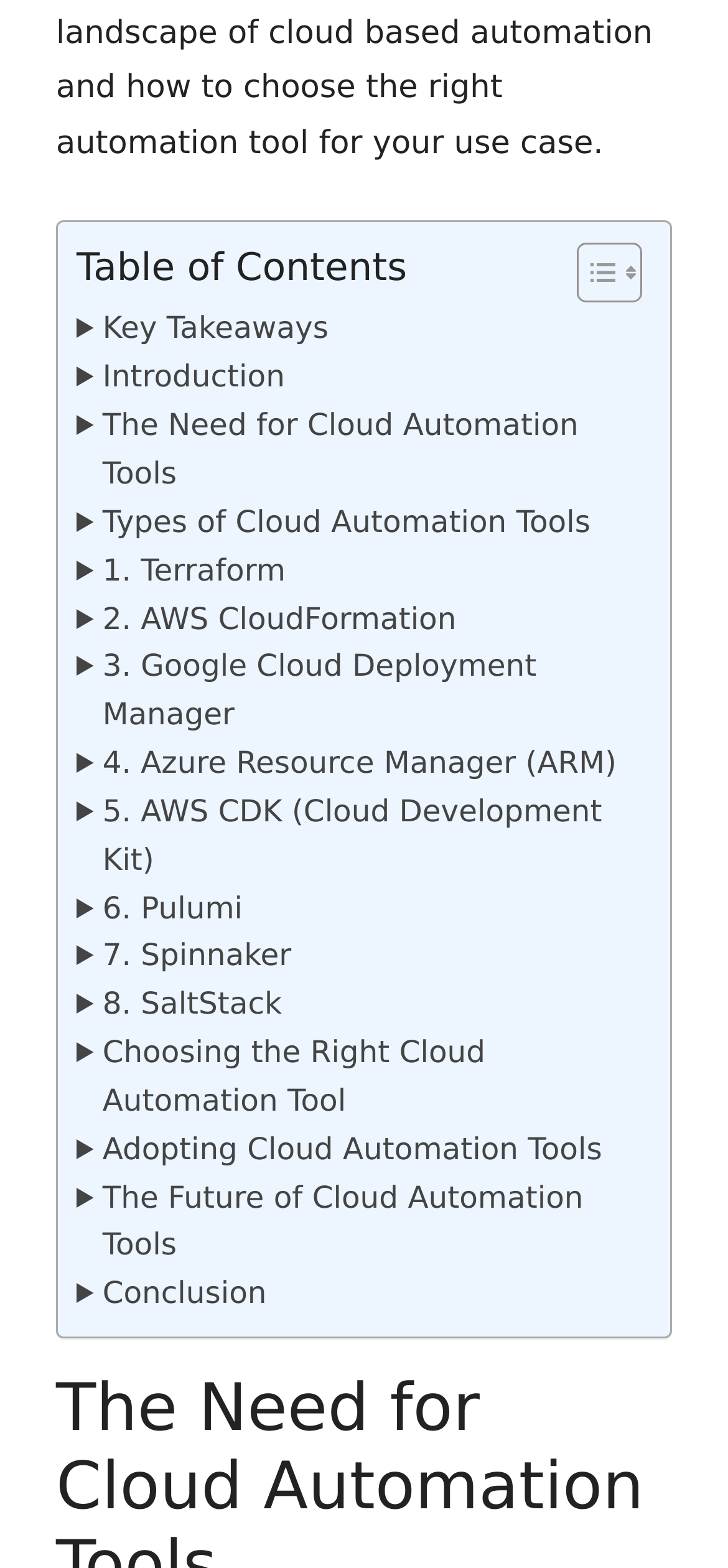Determine the bounding box for the described HTML element: "2. AWS CloudFormation". Ensure the coordinates are four float numbers between 0 and 1 in the format [left, top, right, bottom].

[0.105, 0.379, 0.627, 0.41]